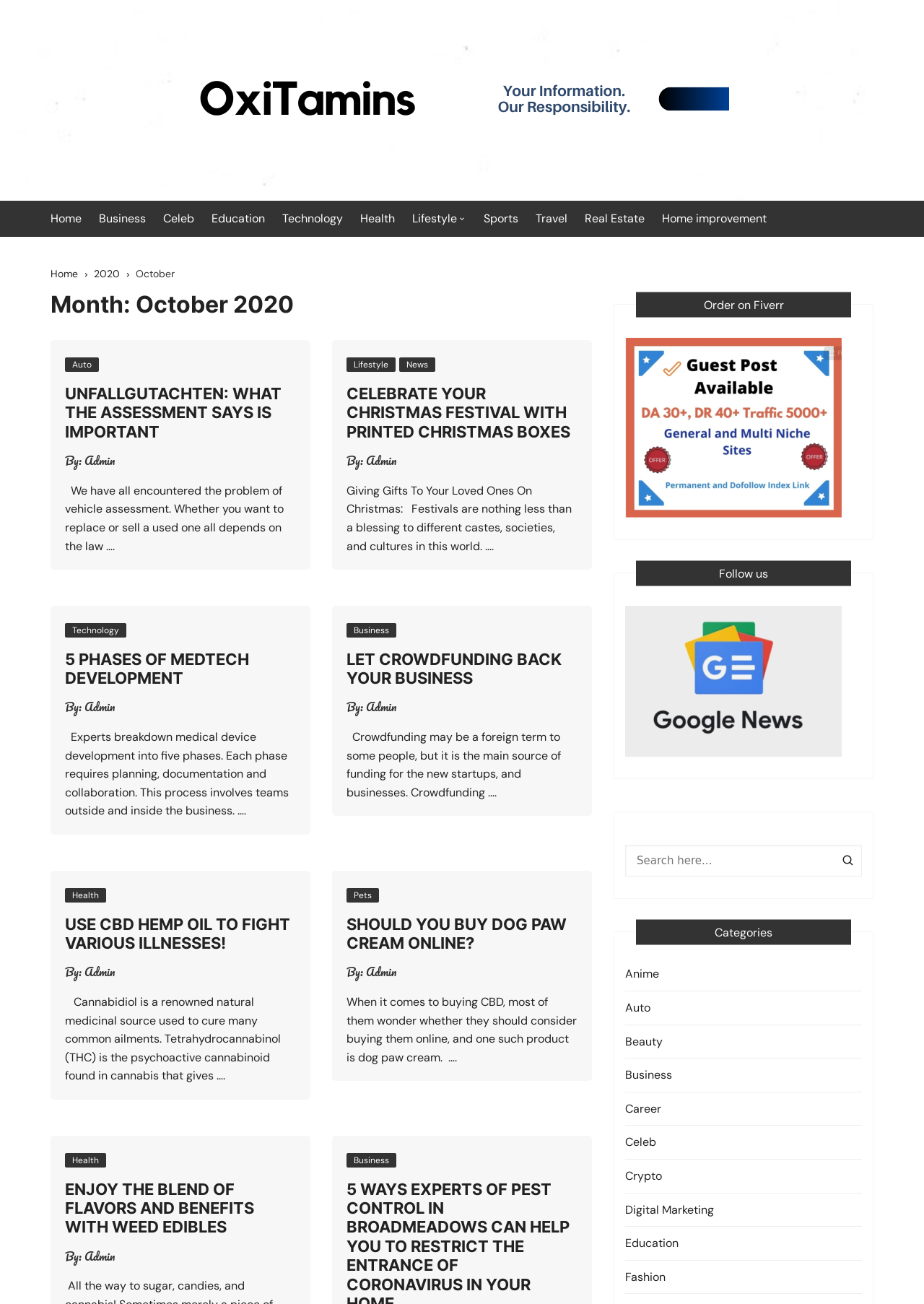Please identify the bounding box coordinates of the element on the webpage that should be clicked to follow this instruction: "Search here...". The bounding box coordinates should be given as four float numbers between 0 and 1, formatted as [left, top, right, bottom].

[0.677, 0.648, 0.933, 0.672]